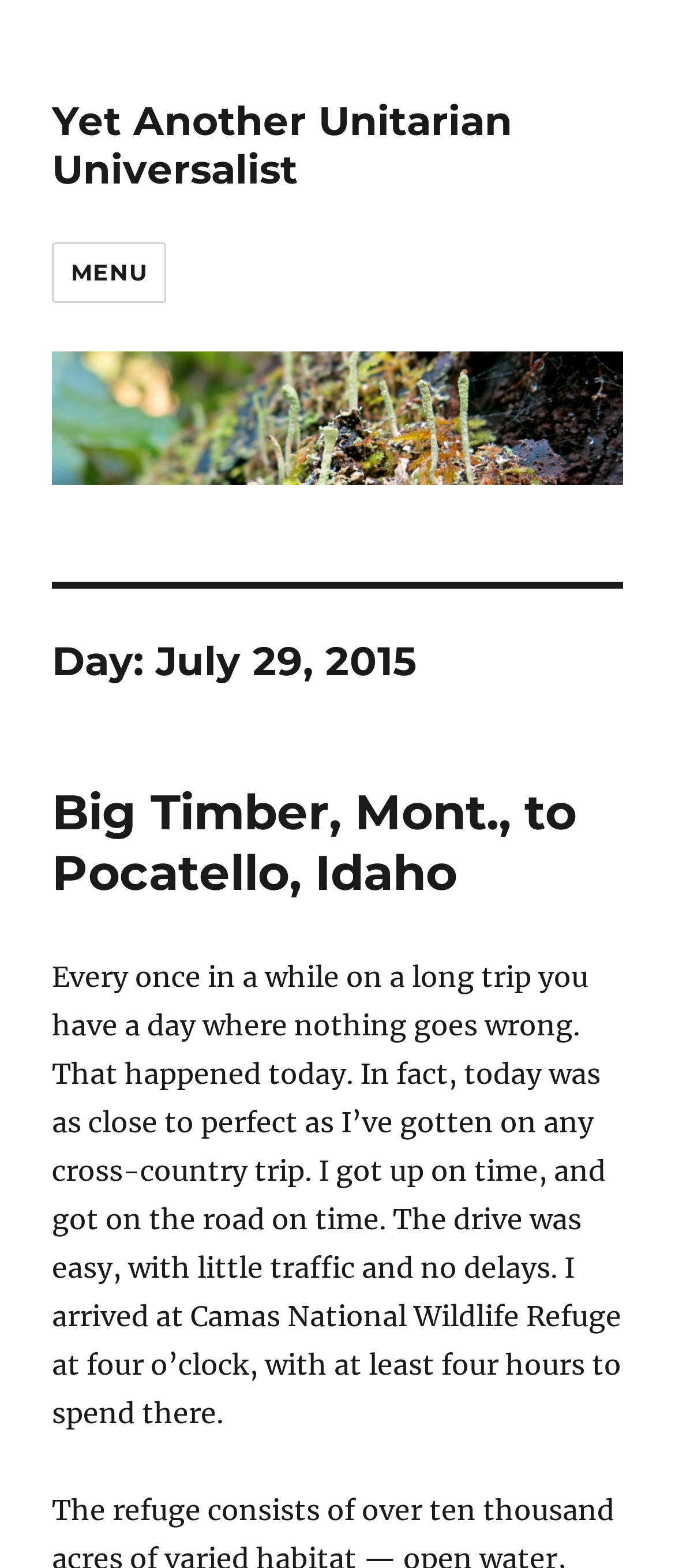Generate the text content of the main headline of the webpage.

Day: July 29, 2015